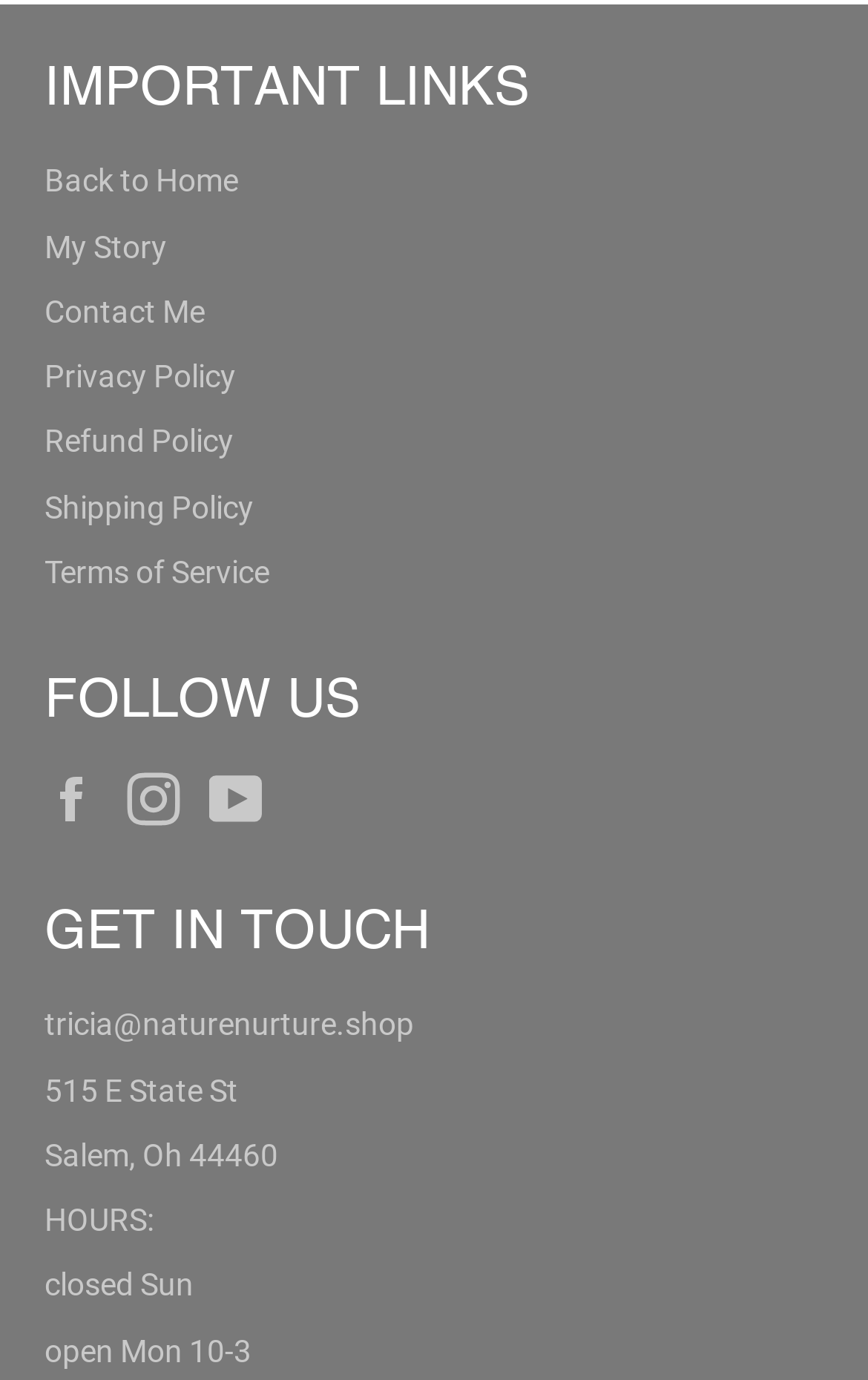Provide the bounding box coordinates of the HTML element this sentence describes: "Contact Me".

[0.051, 0.213, 0.236, 0.239]